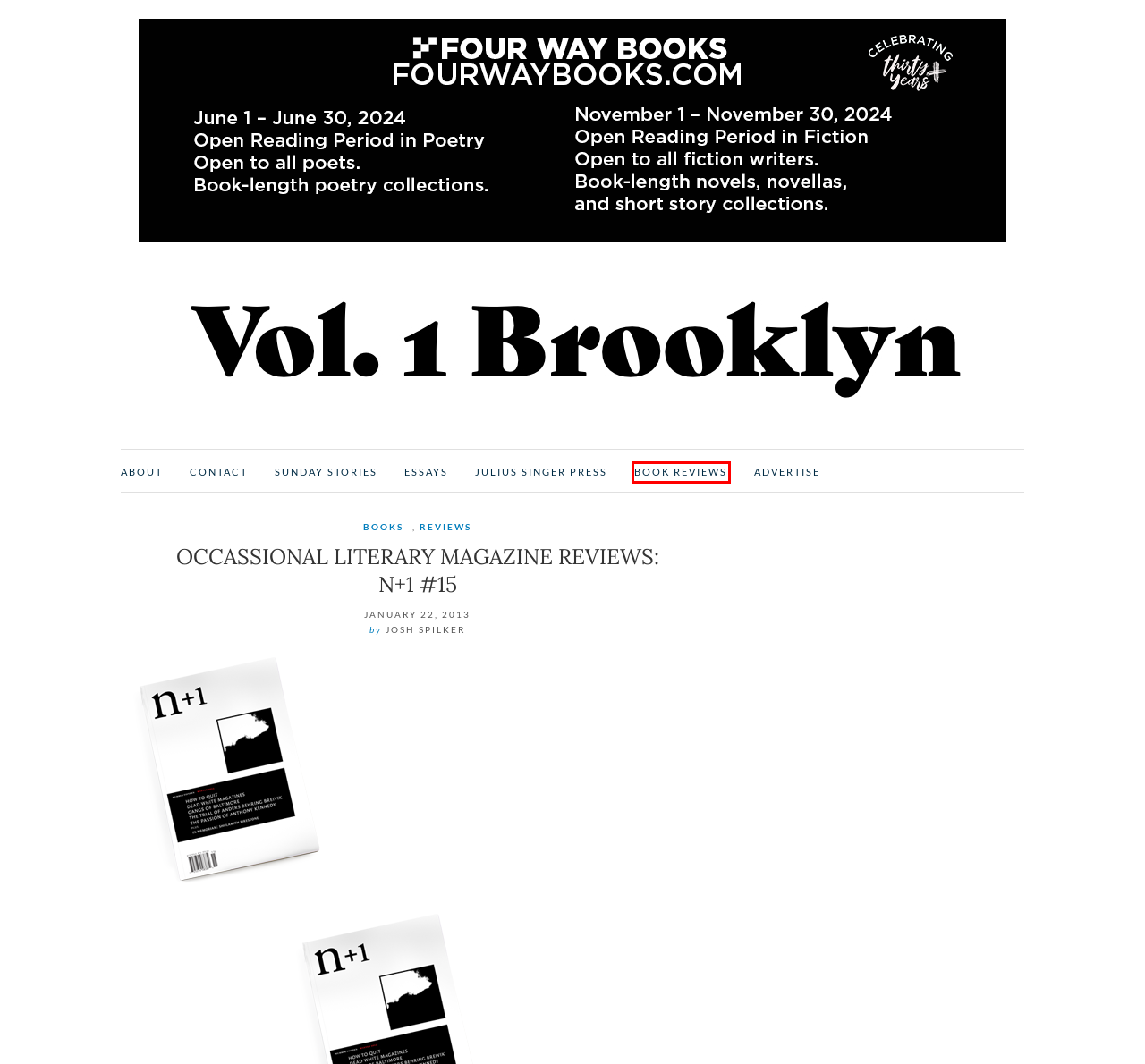Examine the screenshot of the webpage, noting the red bounding box around a UI element. Pick the webpage description that best matches the new page after the element in the red bounding box is clicked. Here are the candidates:
A. Julius Singer Press – Vol. 1 Brooklyn
B. Vol. 1 Brooklyn
C. Books – Vol. 1 Brooklyn
D. Contact – Vol. 1 Brooklyn
E. Sunday Stories – Vol. 1 Brooklyn
F. Book Reviews – Vol. 1 Brooklyn
G. reviews – Vol. 1 Brooklyn
H. About – Vol. 1 Brooklyn

F